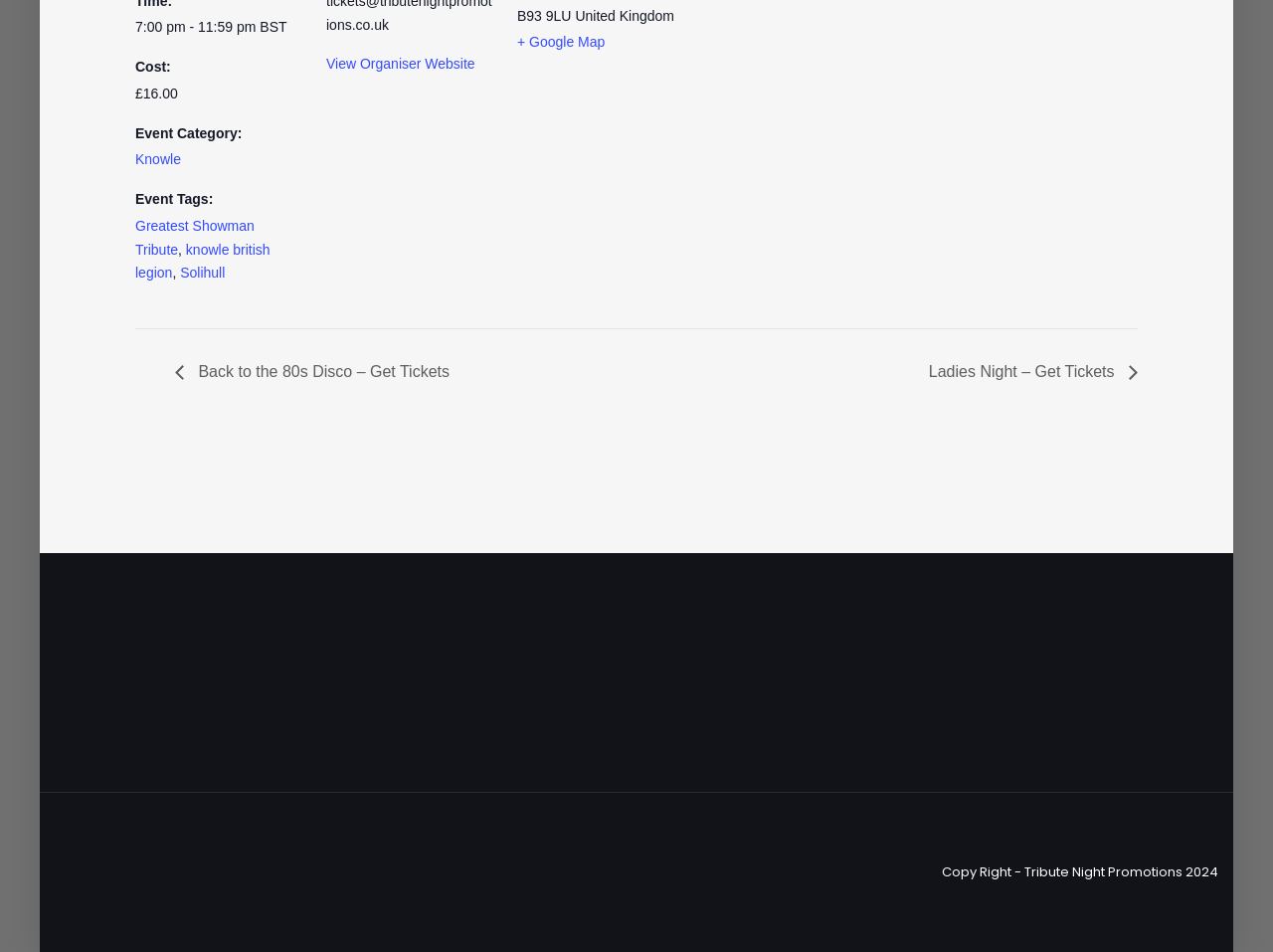Determine the bounding box coordinates of the element that should be clicked to execute the following command: "Visit organiser website".

[0.256, 0.059, 0.373, 0.076]